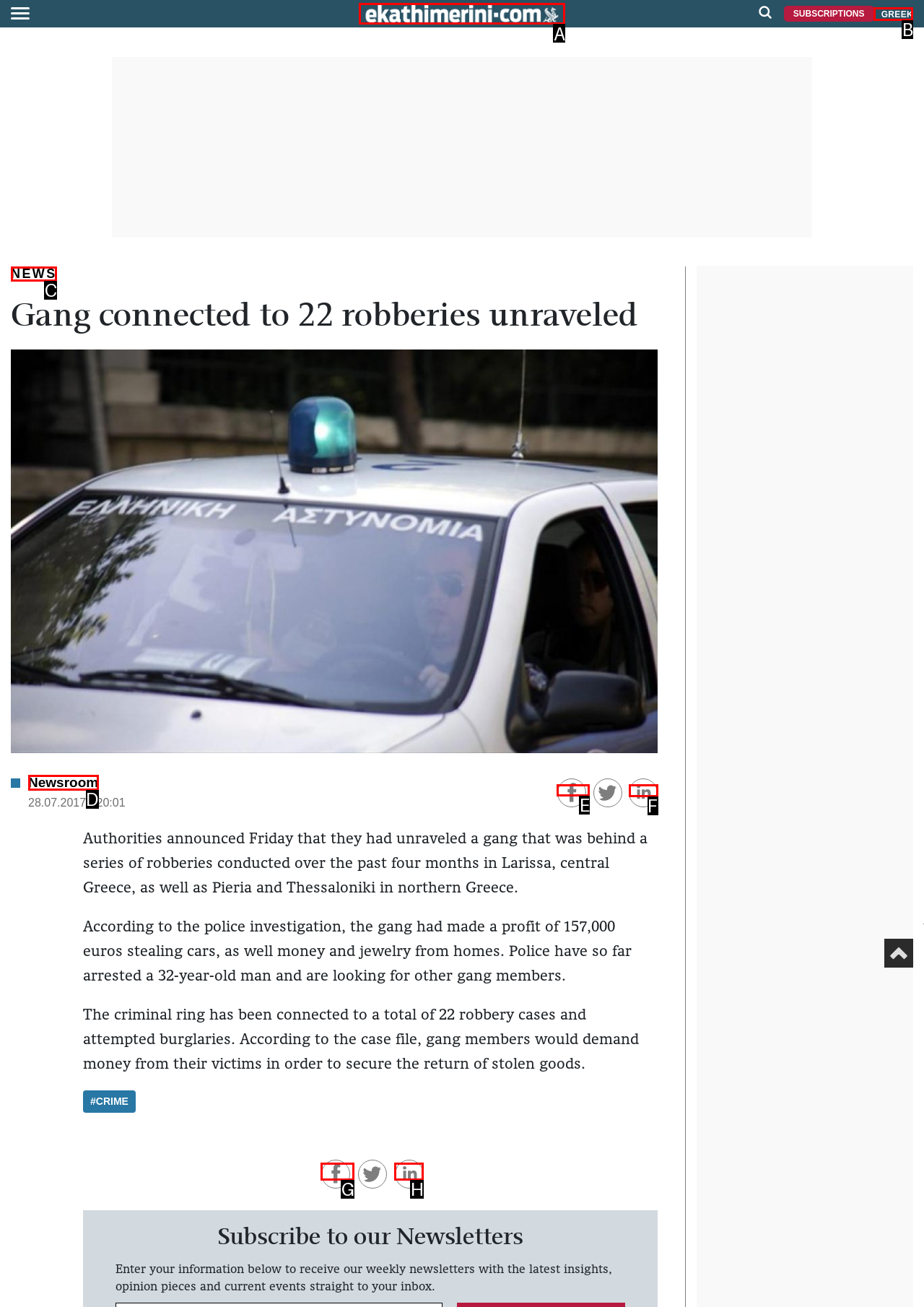Determine the HTML element to click for the instruction: Share on Facebook.
Answer with the letter corresponding to the correct choice from the provided options.

E